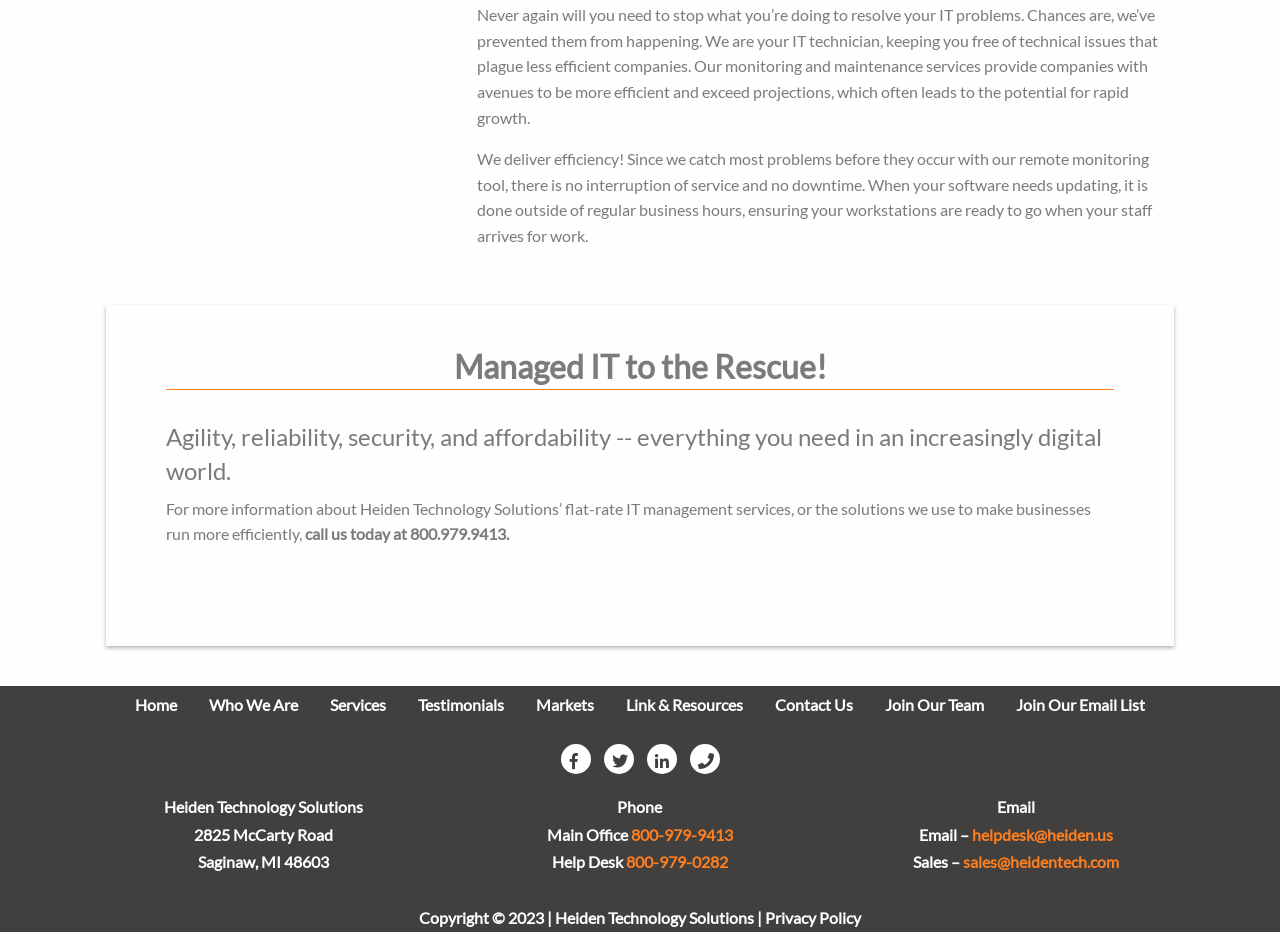Please provide the bounding box coordinates for the element that needs to be clicked to perform the instruction: "View 'Who We Are'". The coordinates must consist of four float numbers between 0 and 1, formatted as [left, top, right, bottom].

[0.151, 0.736, 0.245, 0.777]